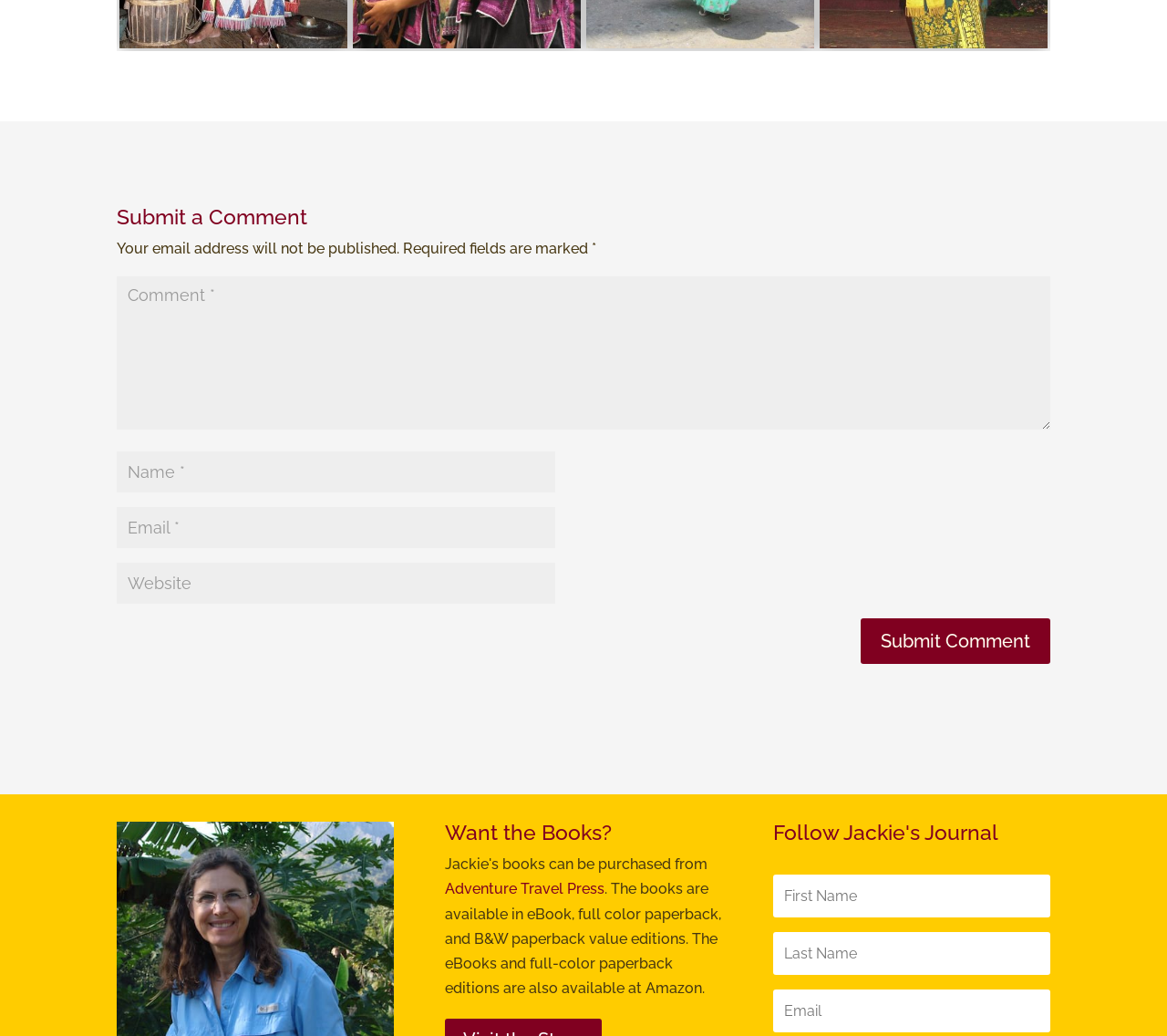Answer the question using only a single word or phrase: 
What is the name of the press mentioned on the webpage?

Adventure Travel Press